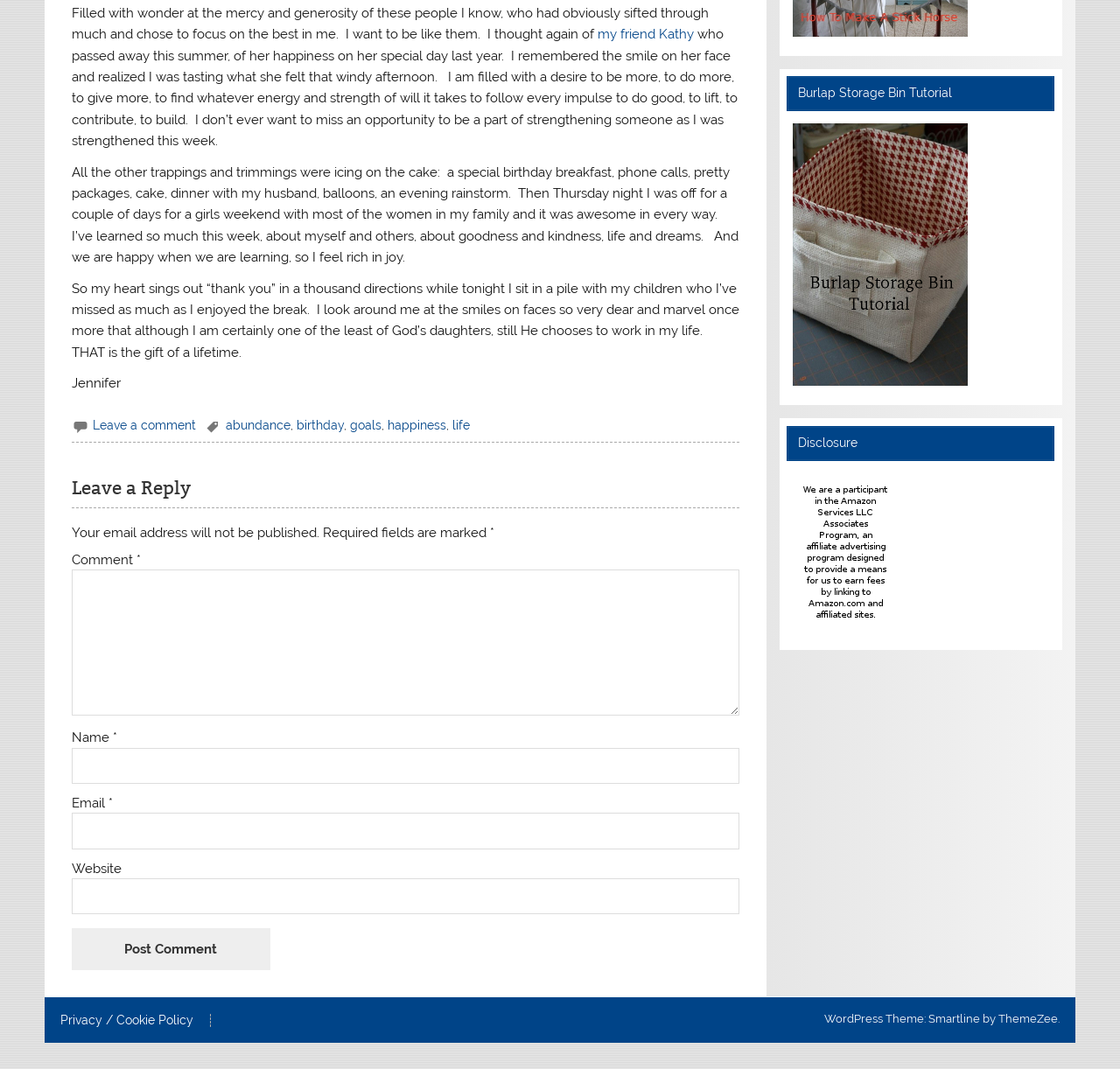Bounding box coordinates should be in the format (top-left x, top-left y, bottom-right x, bottom-right y) and all values should be floating point numbers between 0 and 1. Determine the bounding box coordinate for the UI element described as: parent_node: Email * aria-describedby="email-notes" name="email"

[0.064, 0.761, 0.66, 0.794]